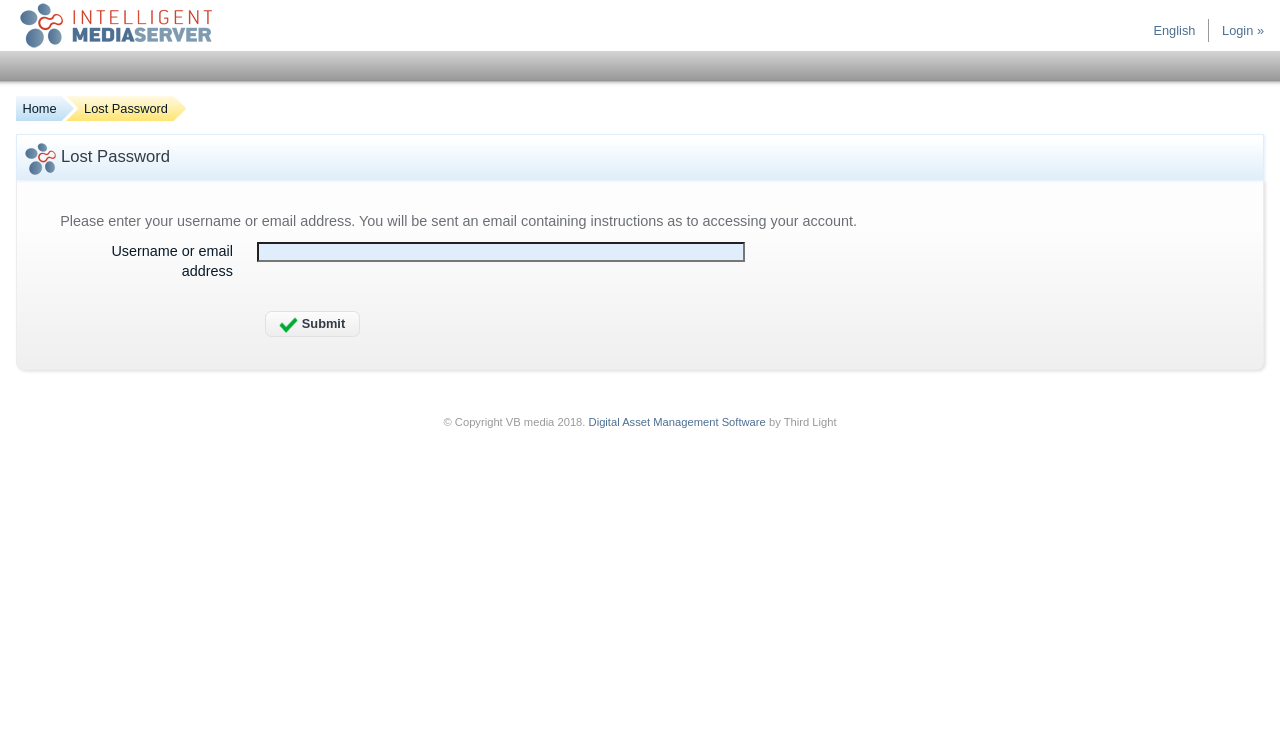Using the provided description ↑, find the bounding box coordinates for the UI element. Provide the coordinates in (top-left x, top-left y, bottom-right x, bottom-right y) format, ensuring all values are between 0 and 1.

None